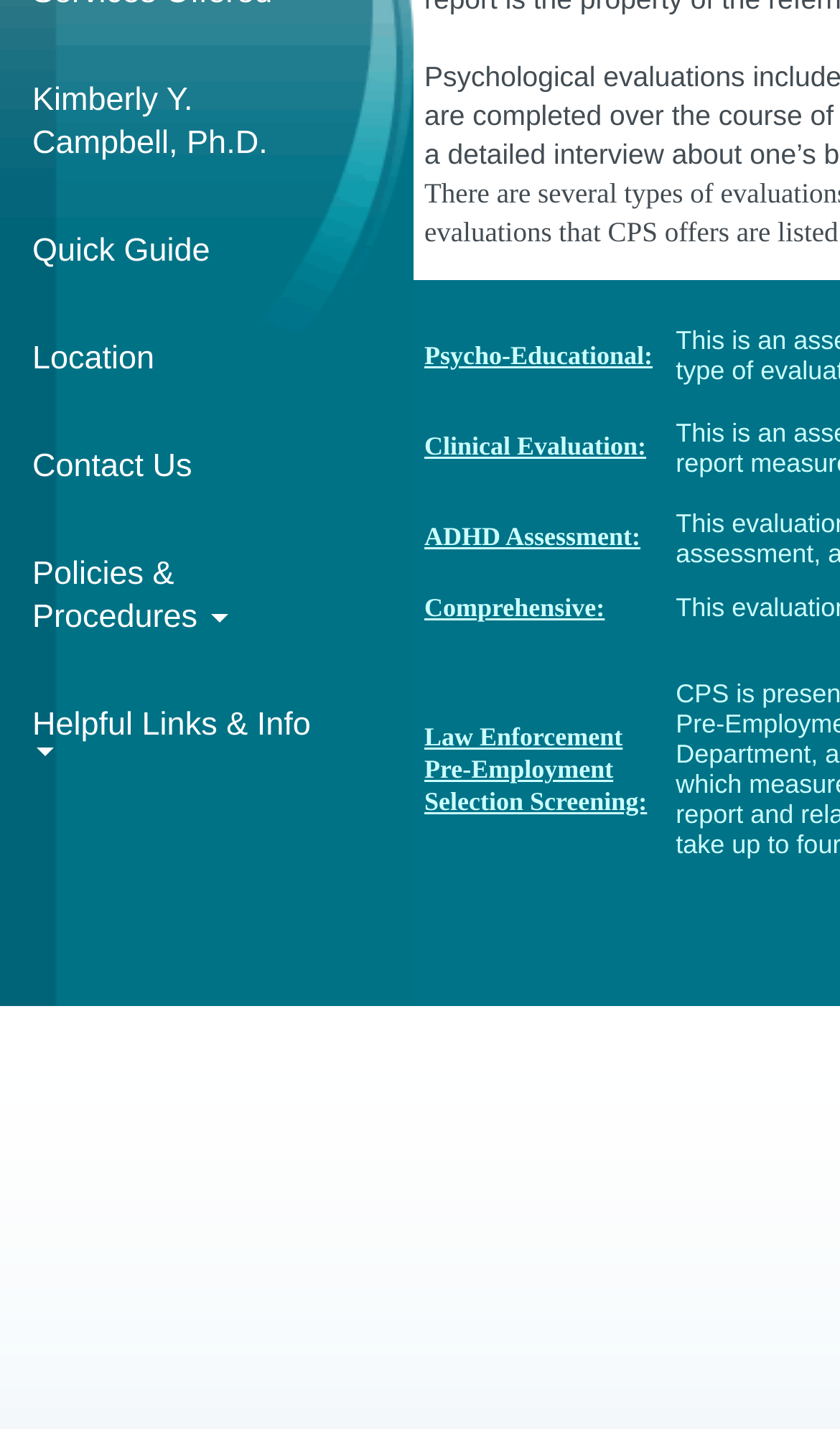Find the bounding box coordinates for the HTML element described in this sentence: "Quick Guide". Provide the coordinates as four float numbers between 0 and 1, in the format [left, top, right, bottom].

[0.0, 0.139, 0.289, 0.214]